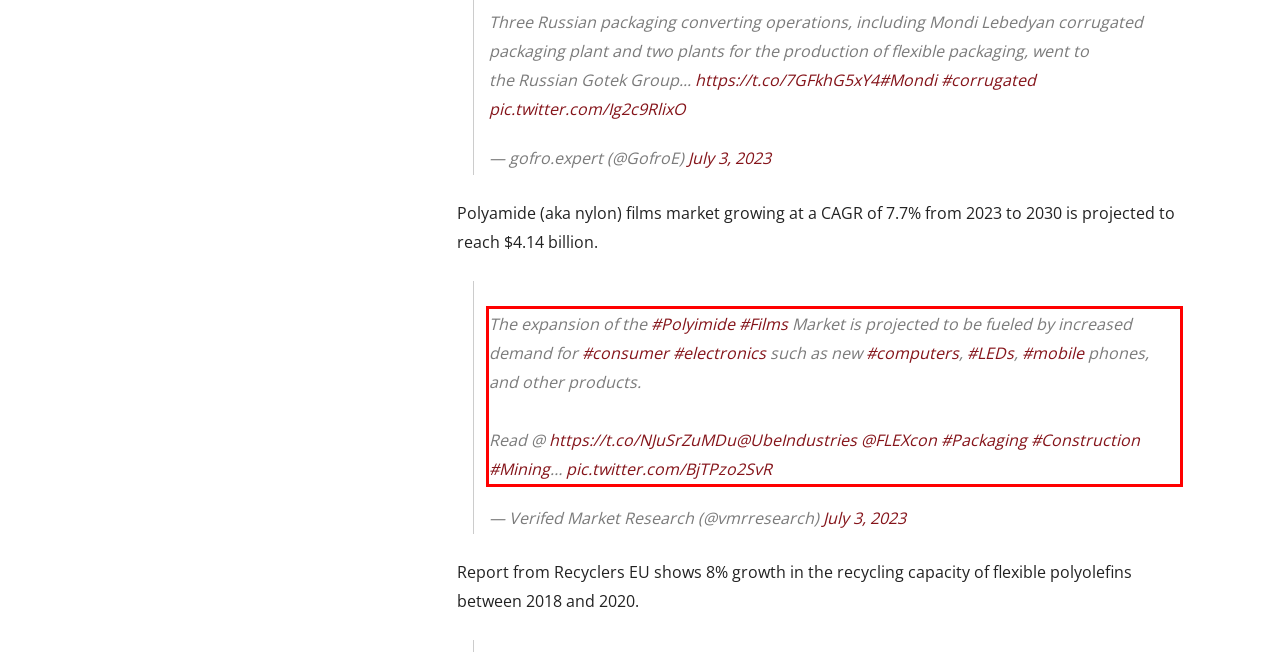From the provided screenshot, extract the text content that is enclosed within the red bounding box.

The expansion of the #Polyimide #Films Market is projected to be fueled by increased demand for #consumer #electronics such as new #computers, #LEDs, #mobile phones, and other products. Read @ https://t.co/NJuSrZuMDu@UbeIndustries @FLEXcon #Packaging #Construction #Mining… pic.twitter.com/BjTPzo2SvR